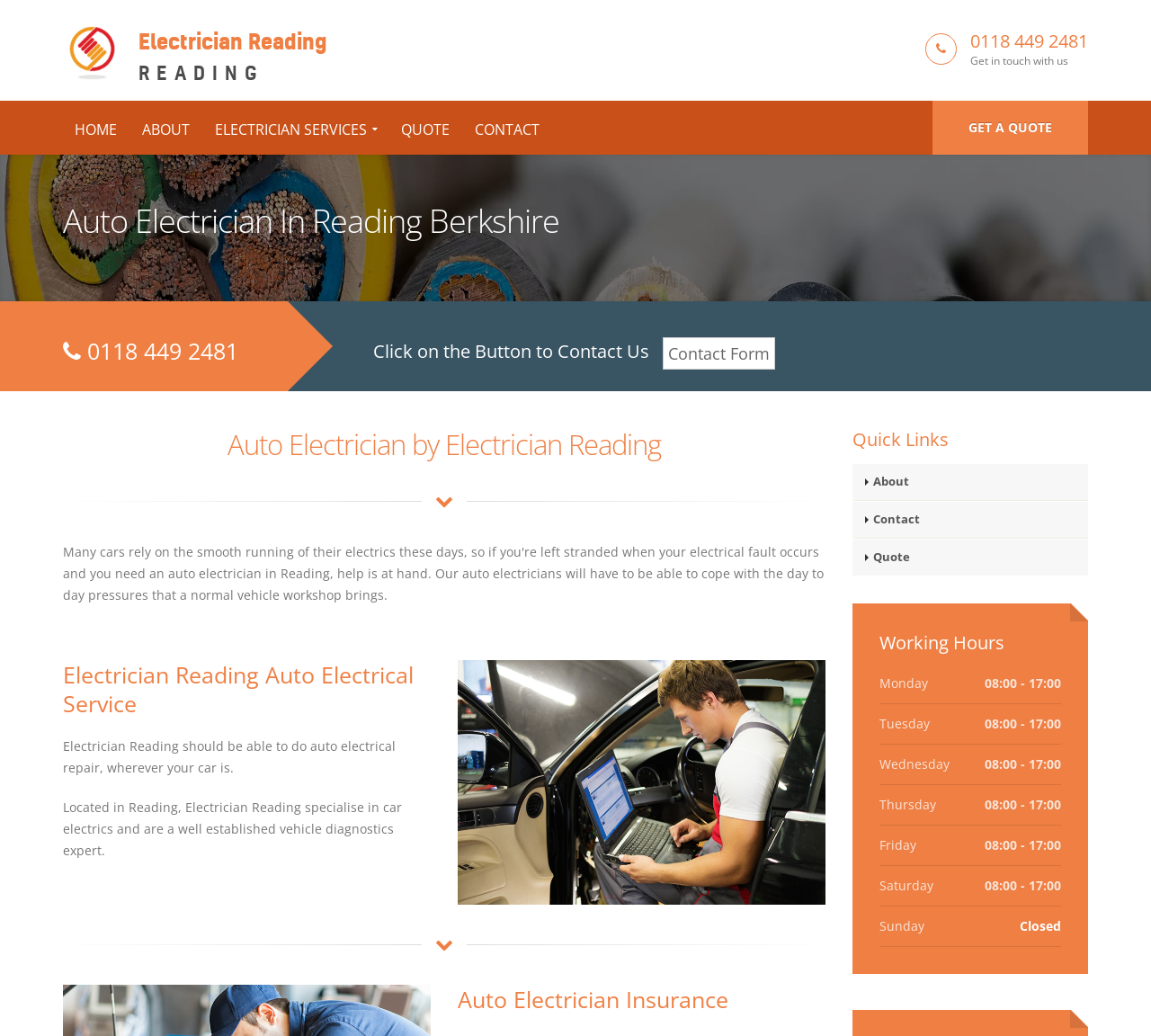Provide the bounding box coordinates, formatted as (top-left x, top-left y, bottom-right x, bottom-right y), with all values being floating point numbers between 0 and 1. Identify the bounding box of the UI element that matches the description: Contact

[0.74, 0.484, 0.945, 0.52]